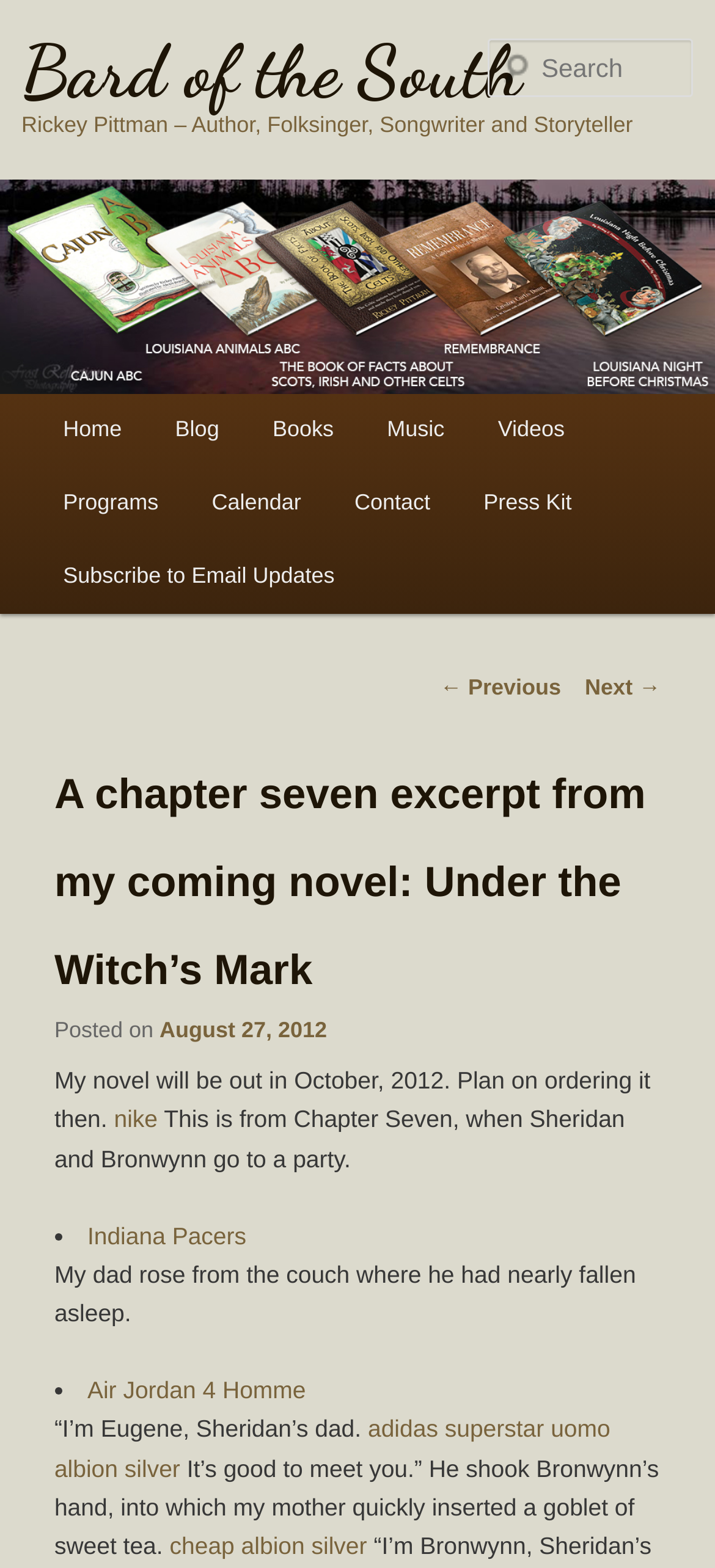Look at the image and write a detailed answer to the question: 
What is the release month of the novel?

I determined the answer by reading the static text element with the text 'My novel will be out in October, 2012. Plan on ordering it then.' which indicates that the novel will be released in October.